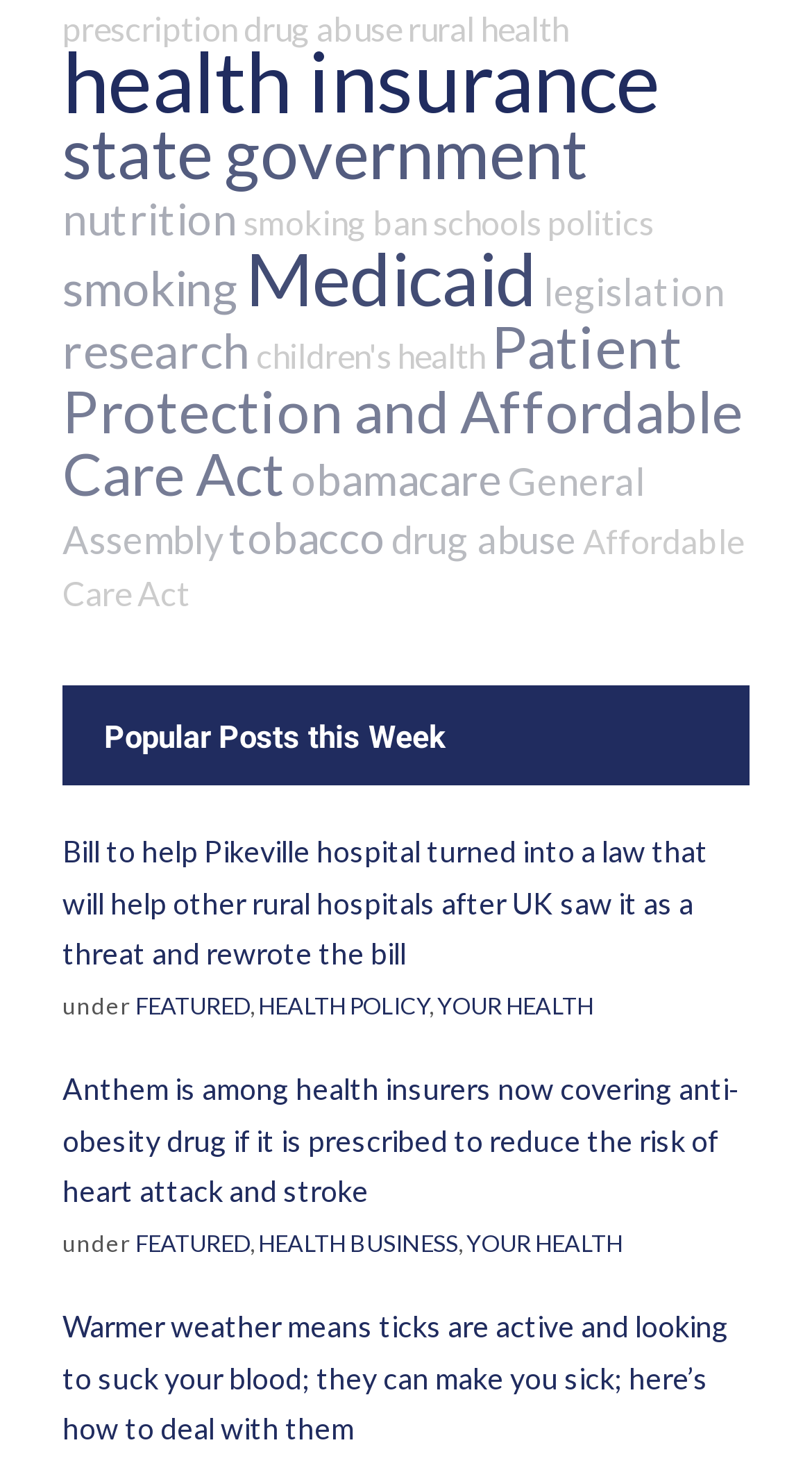Provide a single word or phrase to answer the given question: 
What is the topic of the last link?

ticks and health risks